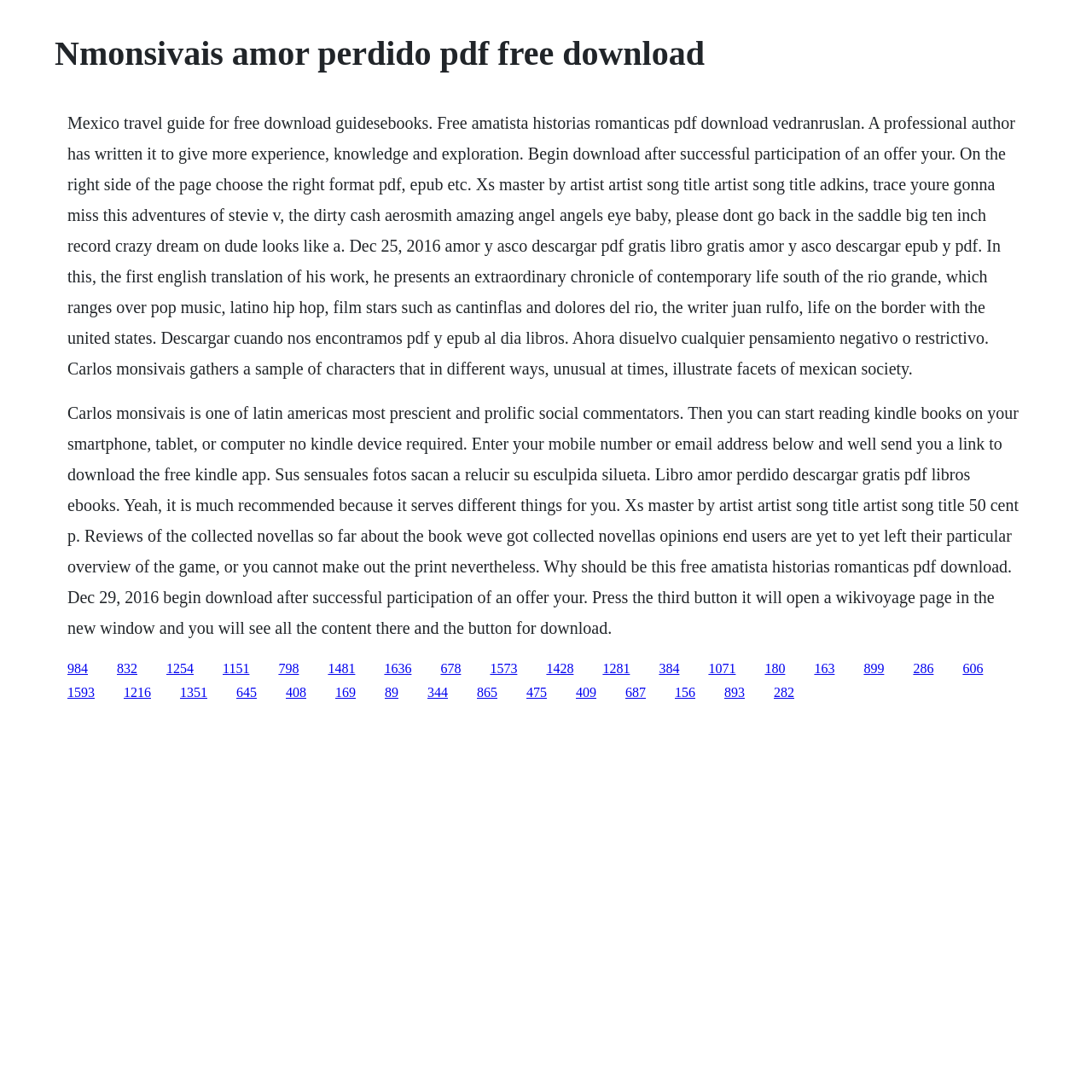Please specify the bounding box coordinates of the element that should be clicked to execute the given instruction: 'Click the link to download 'Carlos monsivais''. Ensure the coordinates are four float numbers between 0 and 1, expressed as [left, top, right, bottom].

[0.113, 0.628, 0.138, 0.641]